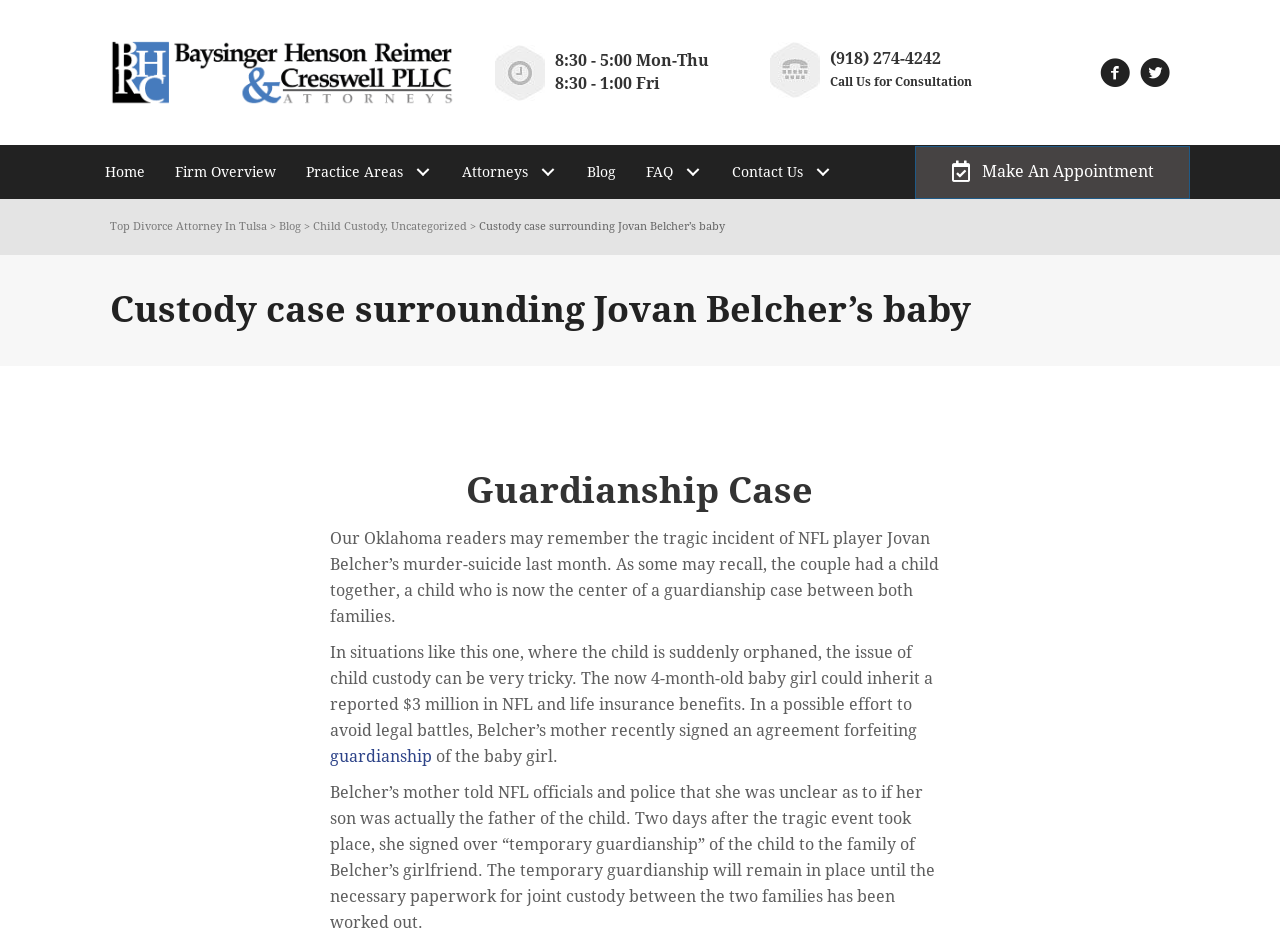Answer succinctly with a single word or phrase:
What is the logo of the law firm?

BHRC black and blue logo